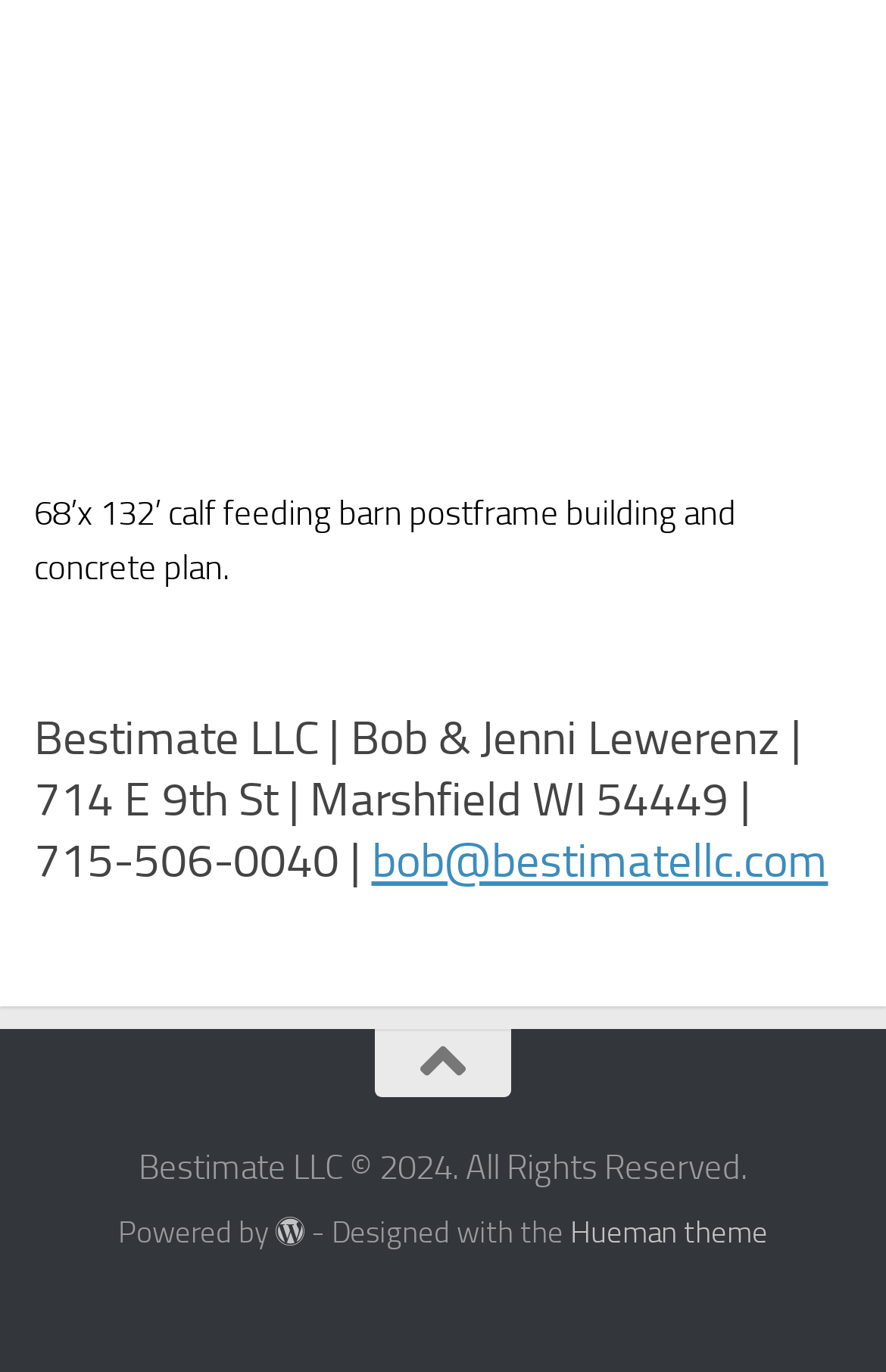What is the theme used to design the website?
Give a detailed and exhaustive answer to the question.

The theme used to design the website can be found in the link element which is located at the bottom of the webpage. The link element has a bounding box with coordinates [0.644, 0.885, 0.867, 0.91] and contains the text 'Hueman theme'.